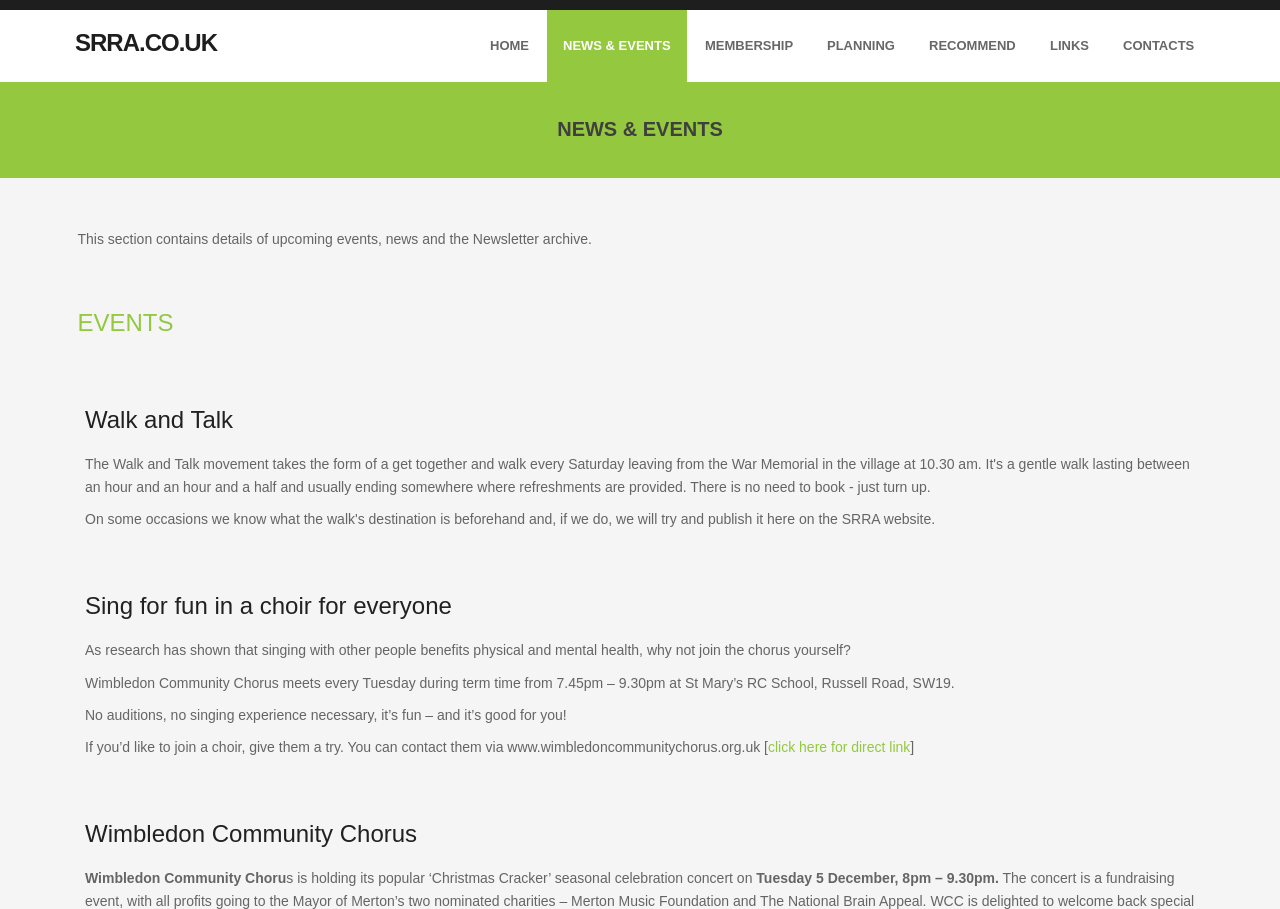What is the date of the 'Christmas Cracker' concert?
Answer the question with detailed information derived from the image.

I read the description of the 'Christmas Cracker' concert and found that it is holding its popular seasonal celebration concert on Tuesday 5 December, 8pm – 9.30pm.